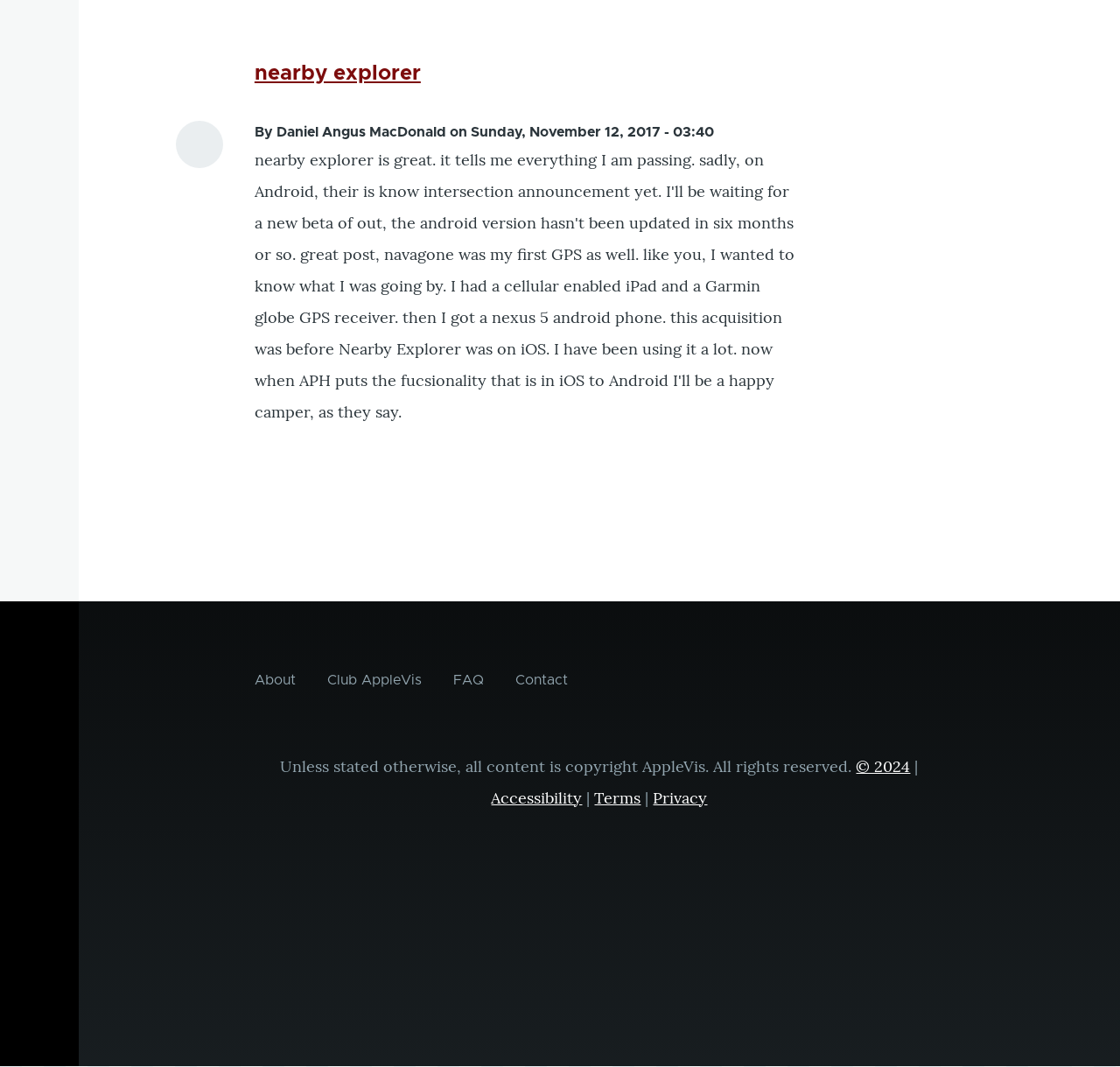Could you highlight the region that needs to be clicked to execute the instruction: "visit about page"?

[0.227, 0.623, 0.264, 0.652]